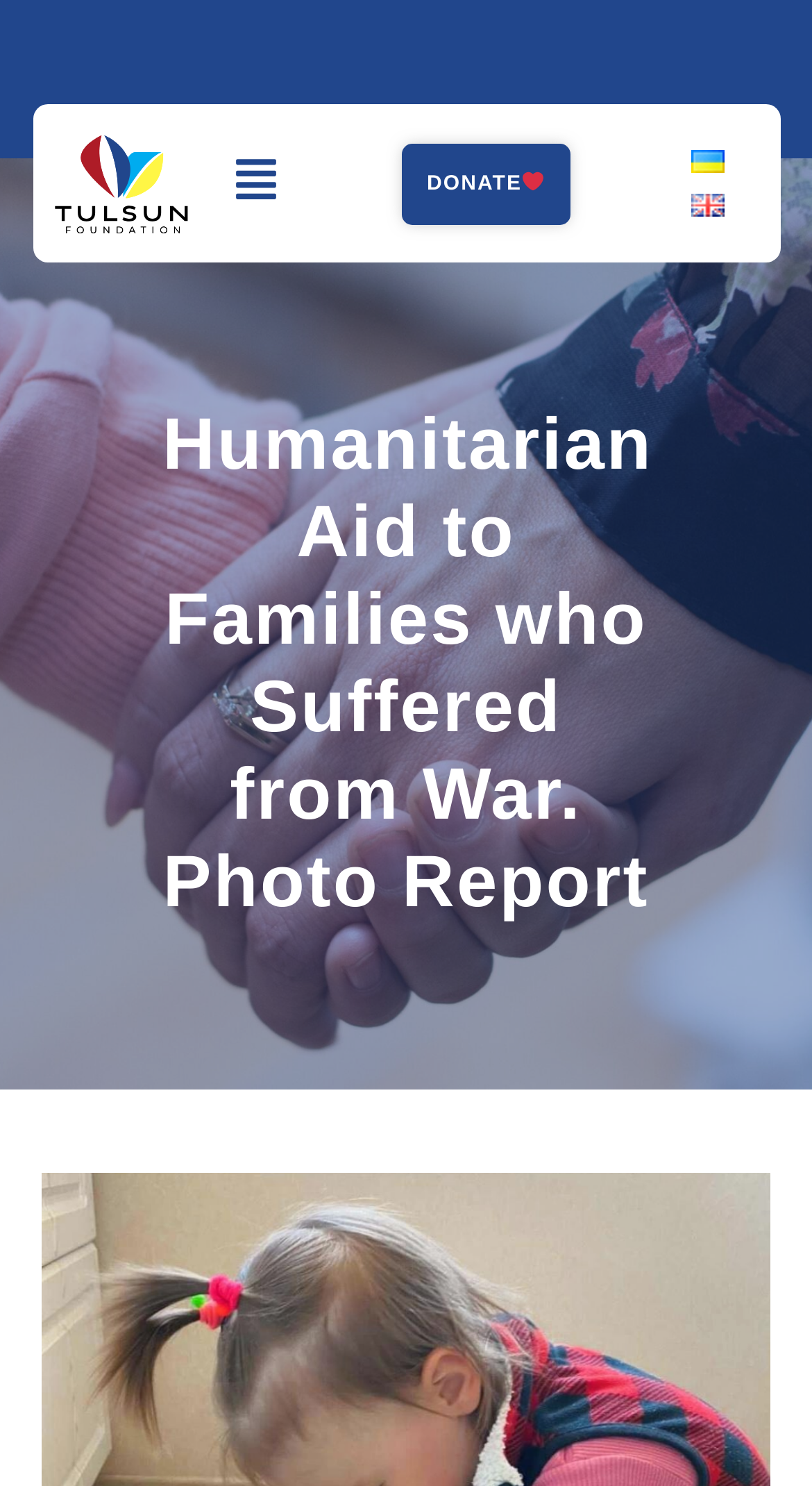What languages can the website be translated to?
Answer with a single word or phrase, using the screenshot for reference.

Українська, English